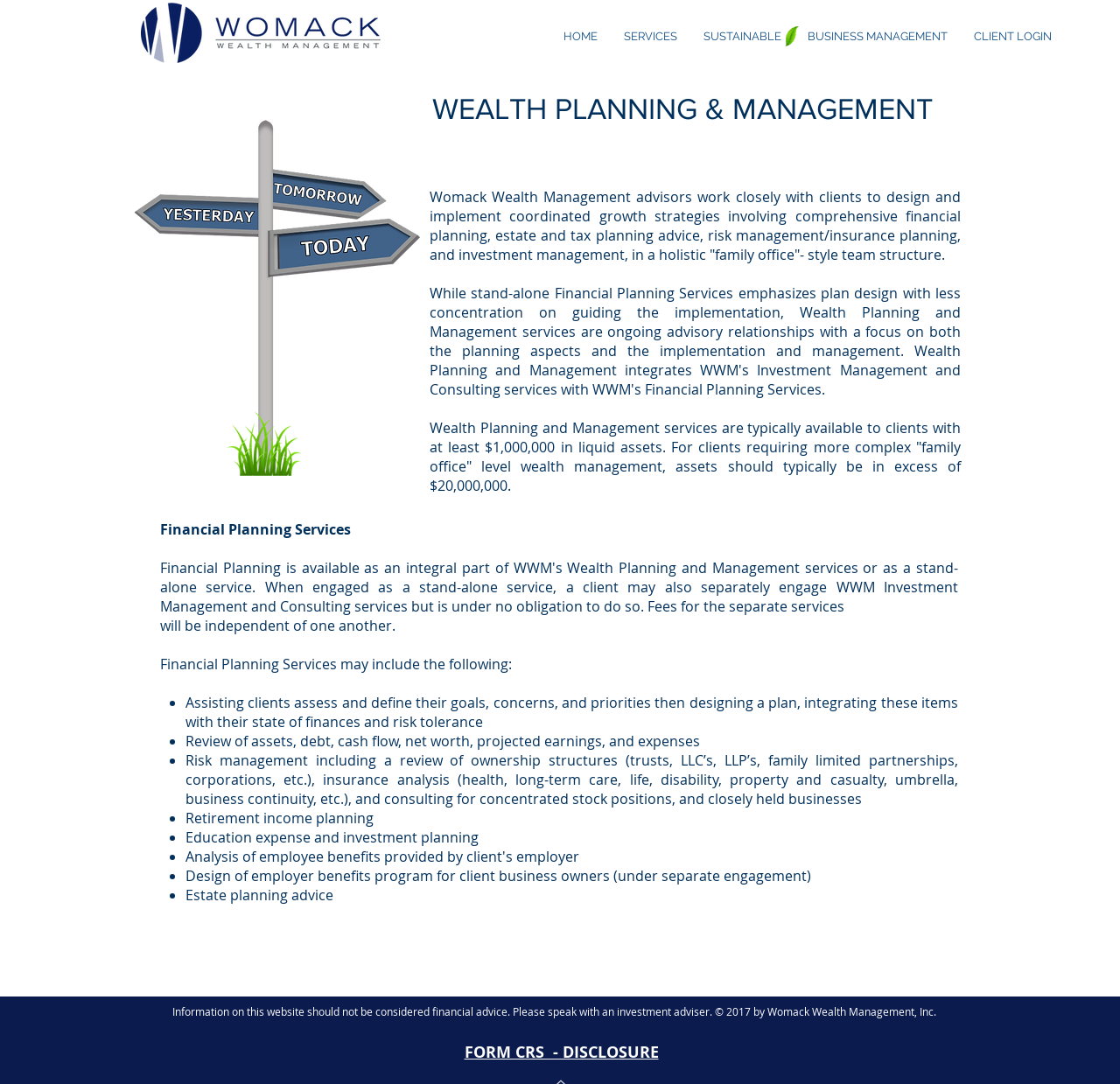Locate the bounding box of the UI element described by: "FORM CRS - DISCLOSURE" in the given webpage screenshot.

[0.414, 0.96, 0.588, 0.98]